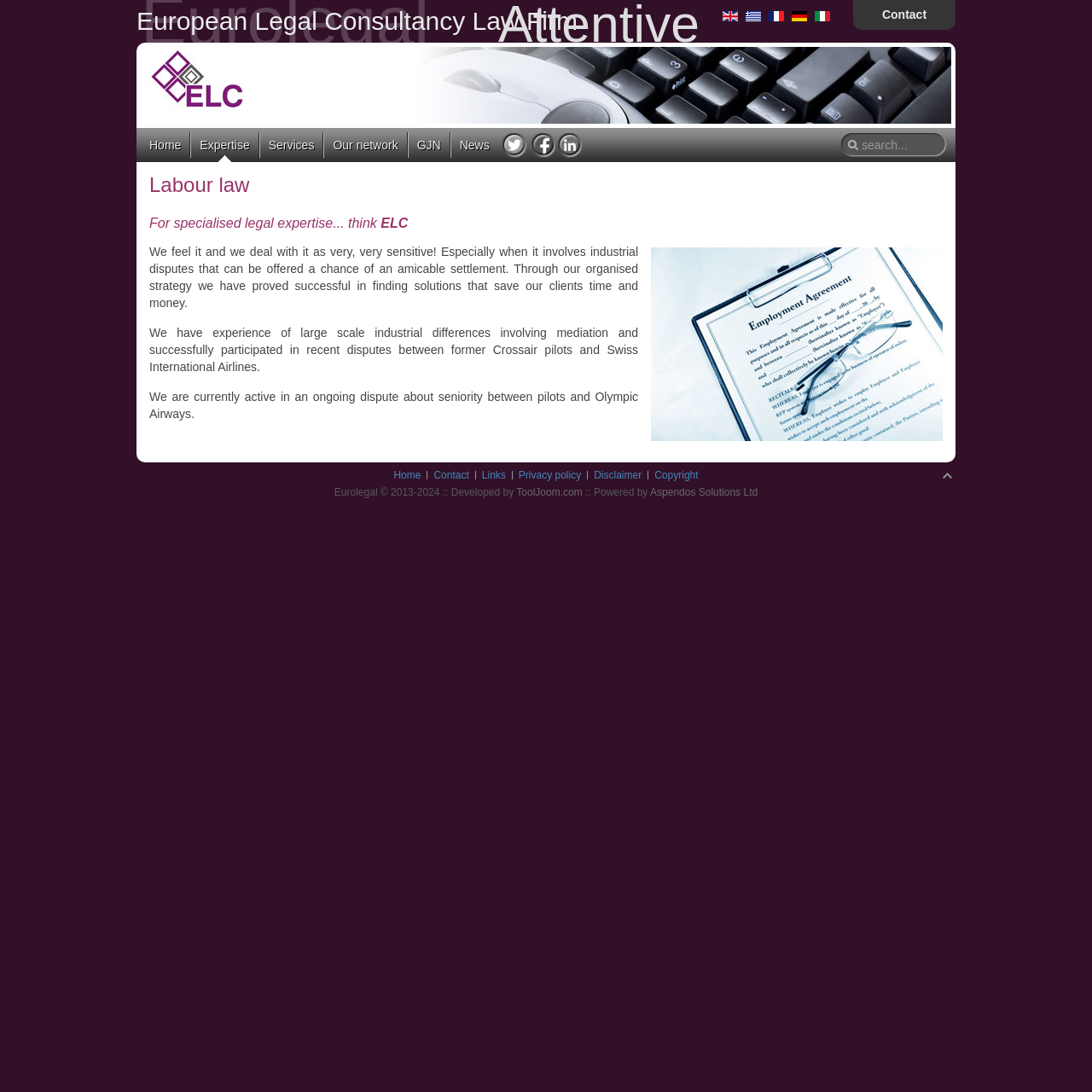Generate a thorough description of the webpage.

The webpage is about Eurolegal, a European legal consultancy law firm that specializes in labor law. At the top right corner, there are five language options: English, Greek, French, German, and Italian, each represented by a flag icon. Below these options, there is a navigation menu with links to "Home", "Expertise", "Services", "Our network", "GJN", and "News".

On the left side, there is a logo of Eurolegal, and below it, a brief description of the firm's expertise in labor law. The main content area is divided into two sections. The top section features a large image with a heading "Labour law" and a subheading "For specialised legal expertise... think ELC". Below this, there is a paragraph of text describing the firm's approach to labor law, emphasizing their sensitivity to industrial disputes and their ability to find solutions that save clients time and money.

The second section of the main content area lists three specific examples of the firm's experience in labor law, including a successful mediation in a dispute between former Crossair pilots and Swiss International Airlines, and an ongoing dispute about seniority between pilots and Olympic Airways.

At the bottom of the page, there is a footer section with links to "Home", "Contact", "Links", "Privacy policy", "Disclaimer", and "Copyright". There is also a copyright notice stating that the website is owned by Eurolegal and was developed by ToolJoom.com, powered by Aspendos Solutions Ltd.